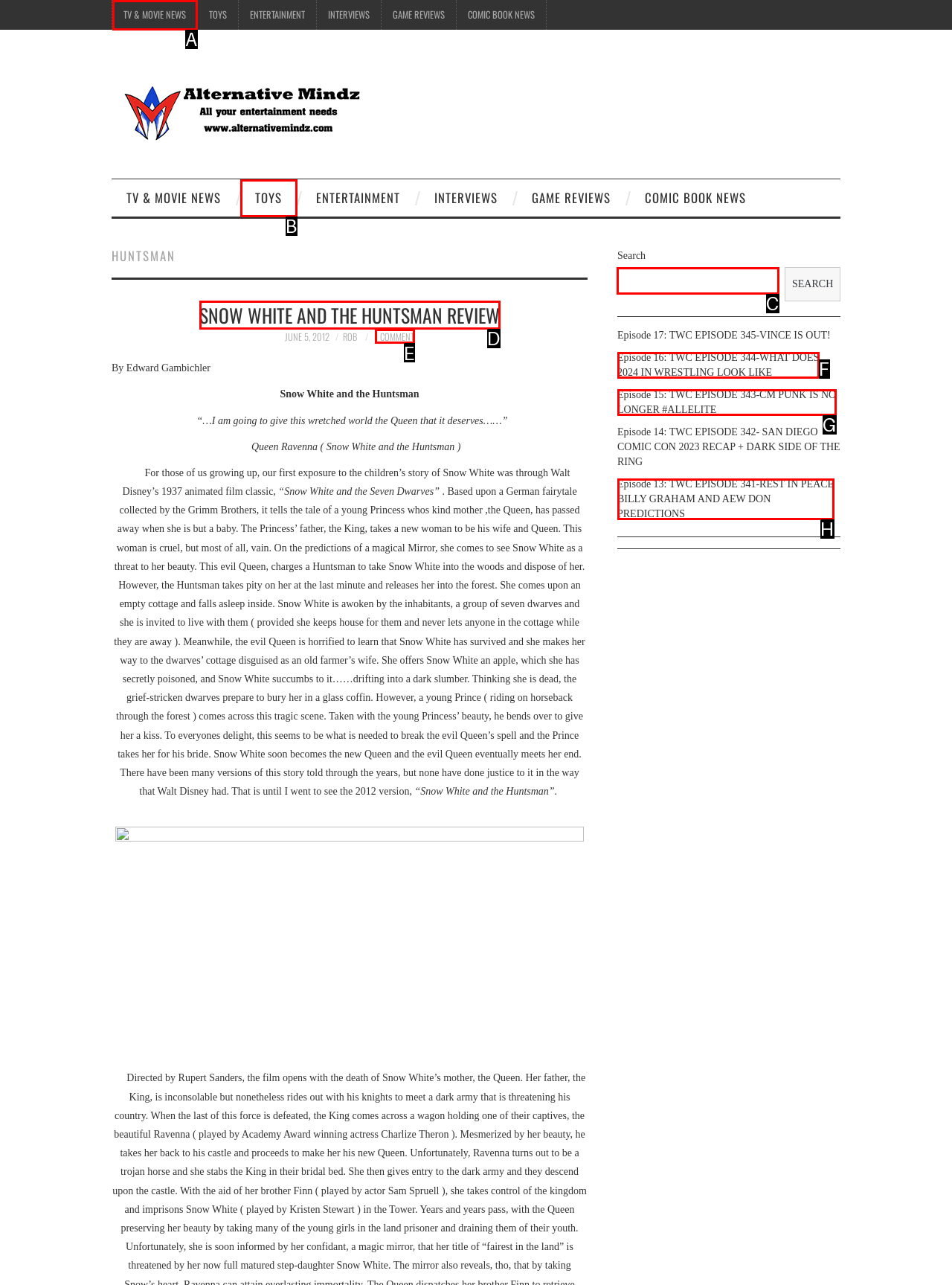Which lettered option should be clicked to achieve the task: Select 'Career Choices' from the combobox? Choose from the given choices.

None